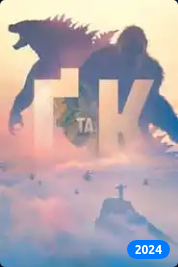What is the central focus of the image?
Could you answer the question with a detailed and thorough explanation?

The central focus of the image can be identified by analyzing the composition of the promotional artwork. The bold lettering 'G K' is the central element that draws the viewer's attention, symbolizing the film's title.